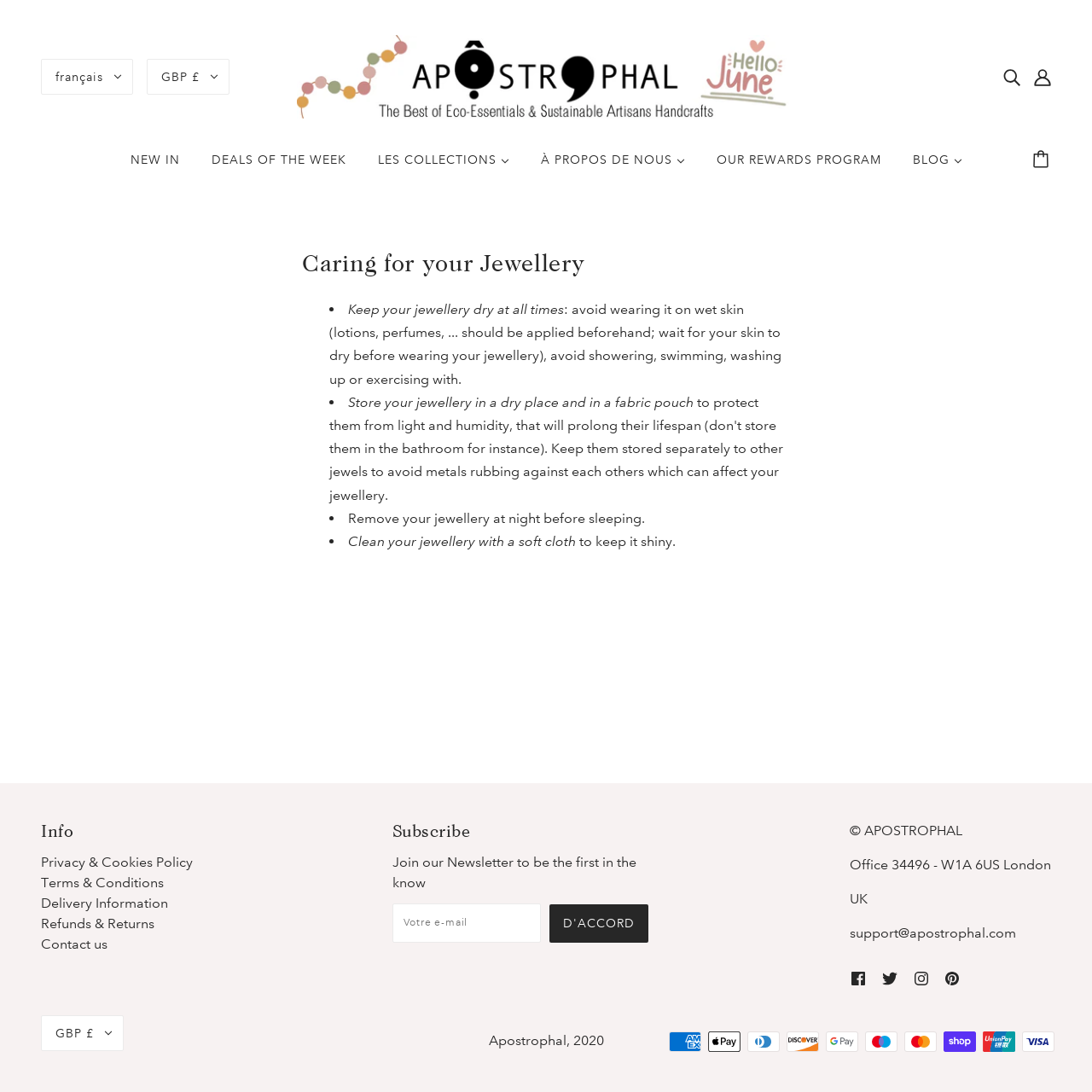Can you determine the bounding box coordinates of the area that needs to be clicked to fulfill the following instruction: "Select French as language"?

[0.038, 0.054, 0.122, 0.087]